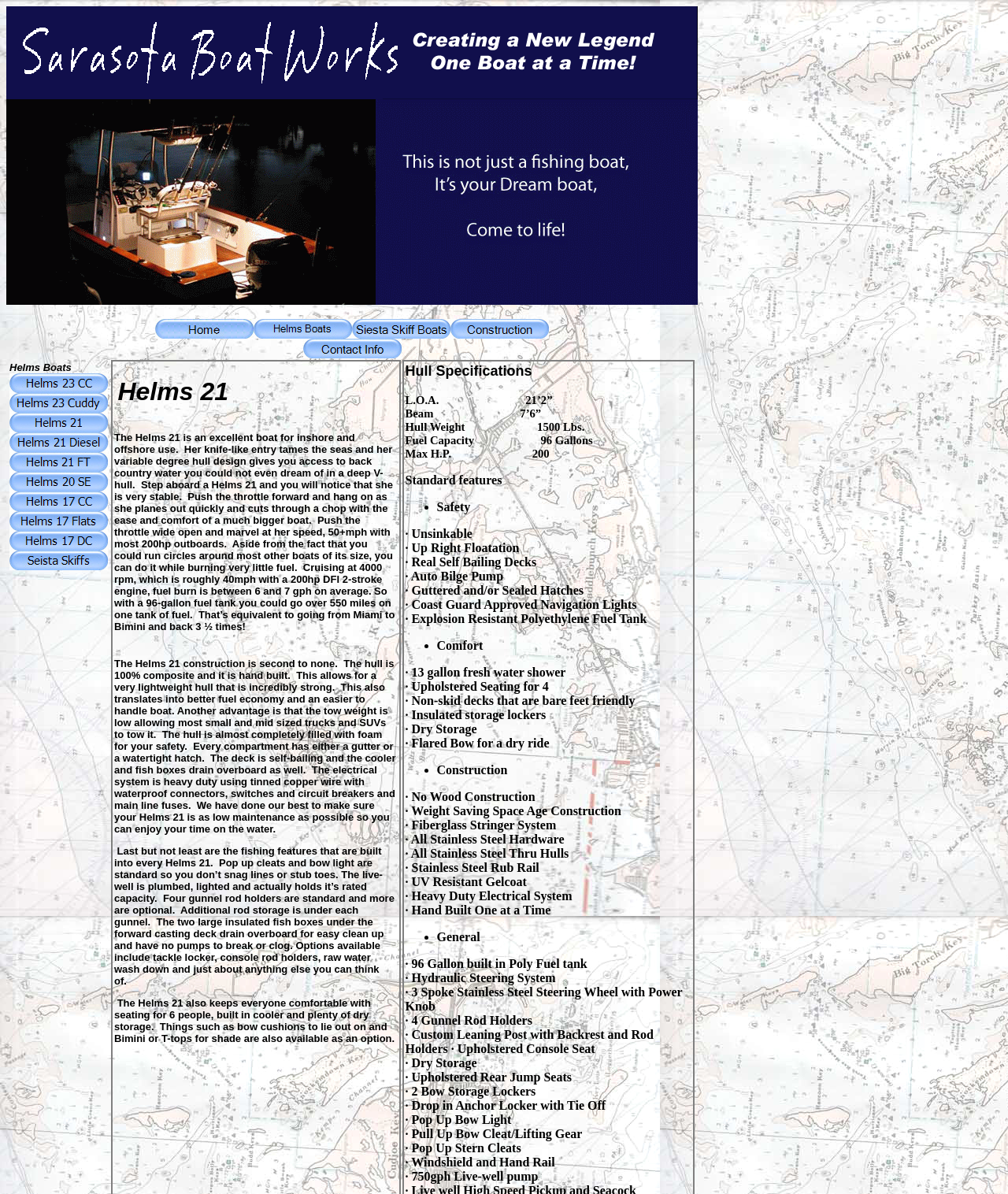Locate the bounding box coordinates of the element to click to perform the following action: 'Click on the 'Home' link'. The coordinates should be given as four float values between 0 and 1, in the form of [left, top, right, bottom].

[0.154, 0.274, 0.252, 0.286]